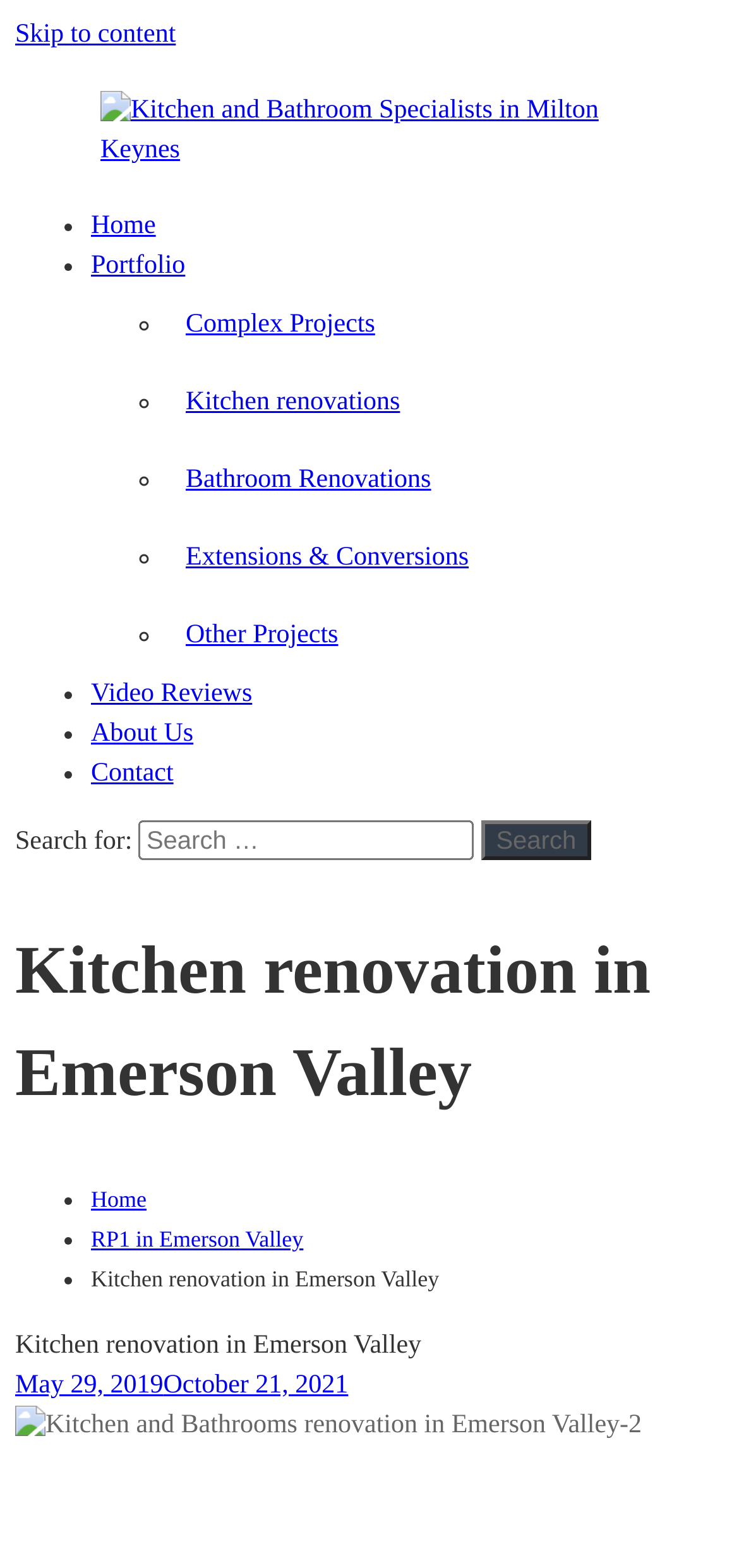What type of projects does the company handle?
Look at the image and respond with a single word or a short phrase.

Complex projects